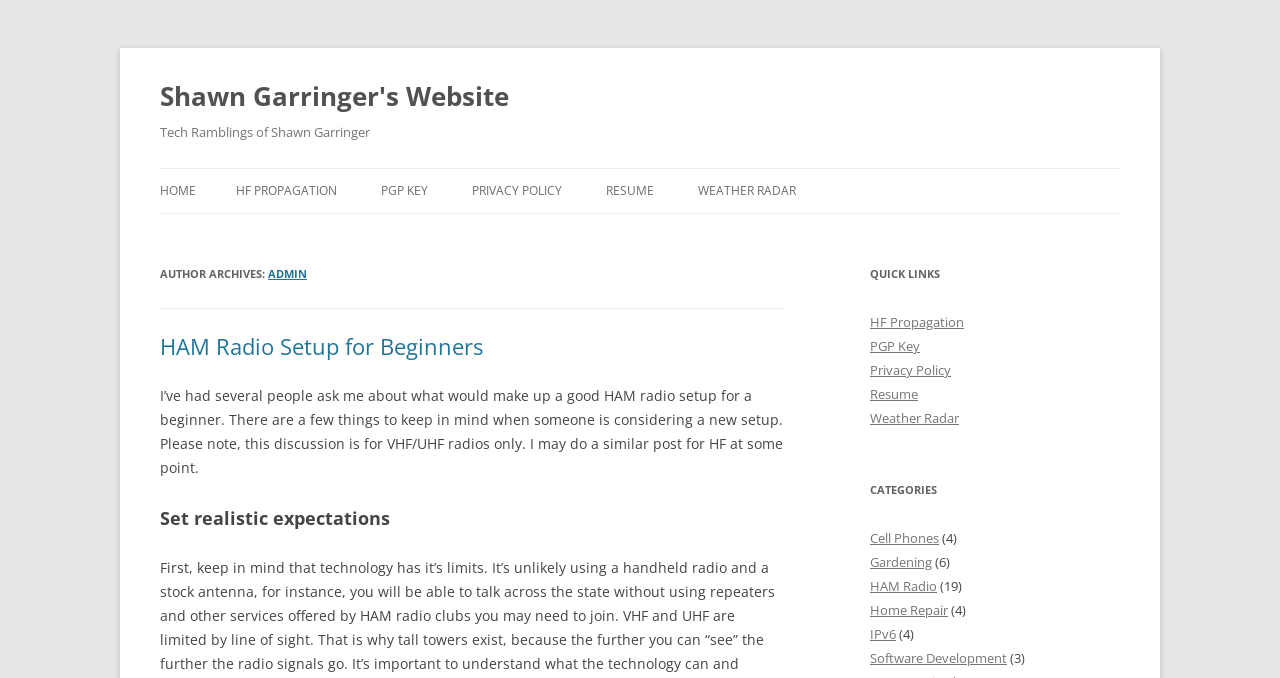Write an elaborate caption that captures the essence of the webpage.

This webpage is a personal website belonging to Shawn Garringer, with a focus on tech-related topics. At the top, there is a heading that reads "Shawn Garringer's Website" and a link with the same text. Below this, there is a heading that says "Tech Ramblings of Shawn Garringer". 

On the left side of the page, there is a navigation menu with links to different sections, including "HOME", "HF PROPAGATION", "PGP KEY", "PRIVACY POLICY", "RESUME", and "WEATHER RADAR". 

Below the navigation menu, there is a section with a heading that says "AUTHOR ARCHIVES: ADMIN", which contains a link to "ADMIN". This is followed by a section with a heading that says "HAM Radio Setup for Beginners", which includes a link to the same topic and a paragraph of text that discusses the basics of setting up a HAM radio for beginners. 

Further down, there is a section with a heading that says "QUICK LINKS", which contains links to "HF Propagation", "PGP Key", "Privacy Policy", "Resume", and "Weather Radar". 

On the right side of the page, there is a section with a heading that says "CATEGORIES", which lists various categories such as "Cell Phones", "Gardening", "HAM Radio", "Home Repair", "IPv6", and "Software Development". Each category has a link and a number in parentheses, indicating the number of posts in that category.